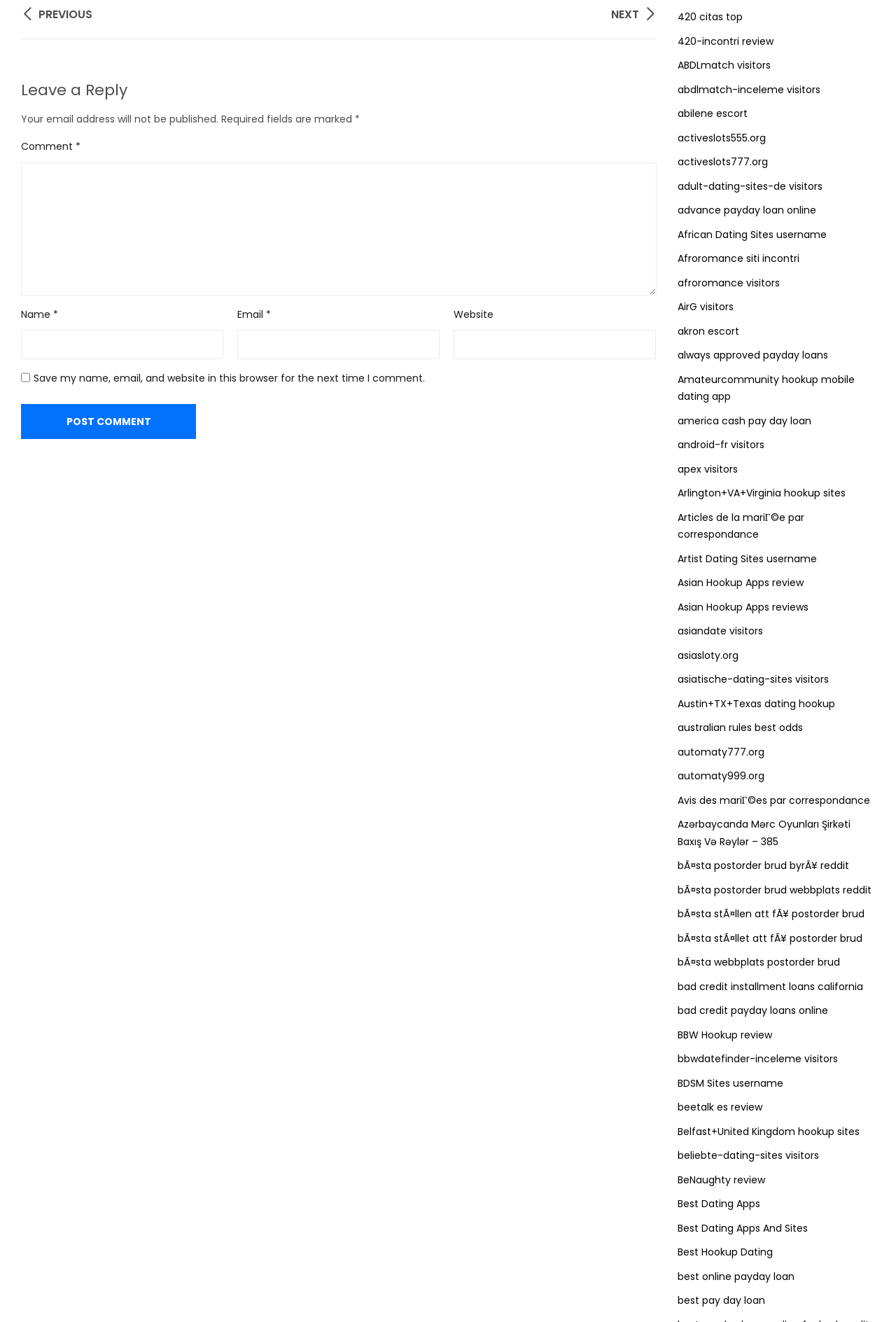Pinpoint the bounding box coordinates of the element that must be clicked to accomplish the following instruction: "Click the 'NEXT' link". The coordinates should be in the format of four float numbers between 0 and 1, i.e., [left, top, right, bottom].

[0.682, 0.005, 0.732, 0.017]